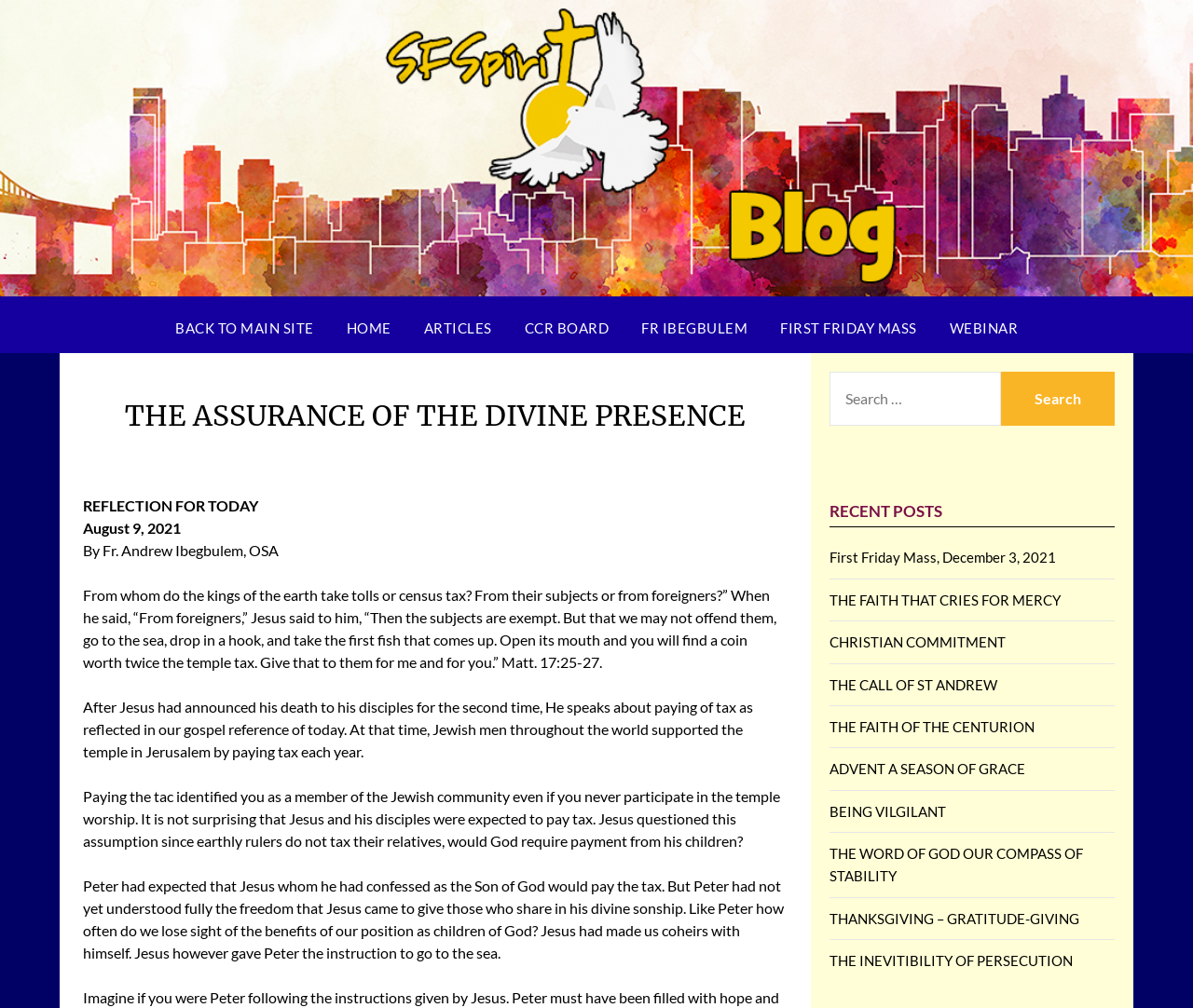Please identify the bounding box coordinates of the area I need to click to accomplish the following instruction: "Click on the 'FIRST FRIDAY MASS' link".

[0.641, 0.3, 0.781, 0.351]